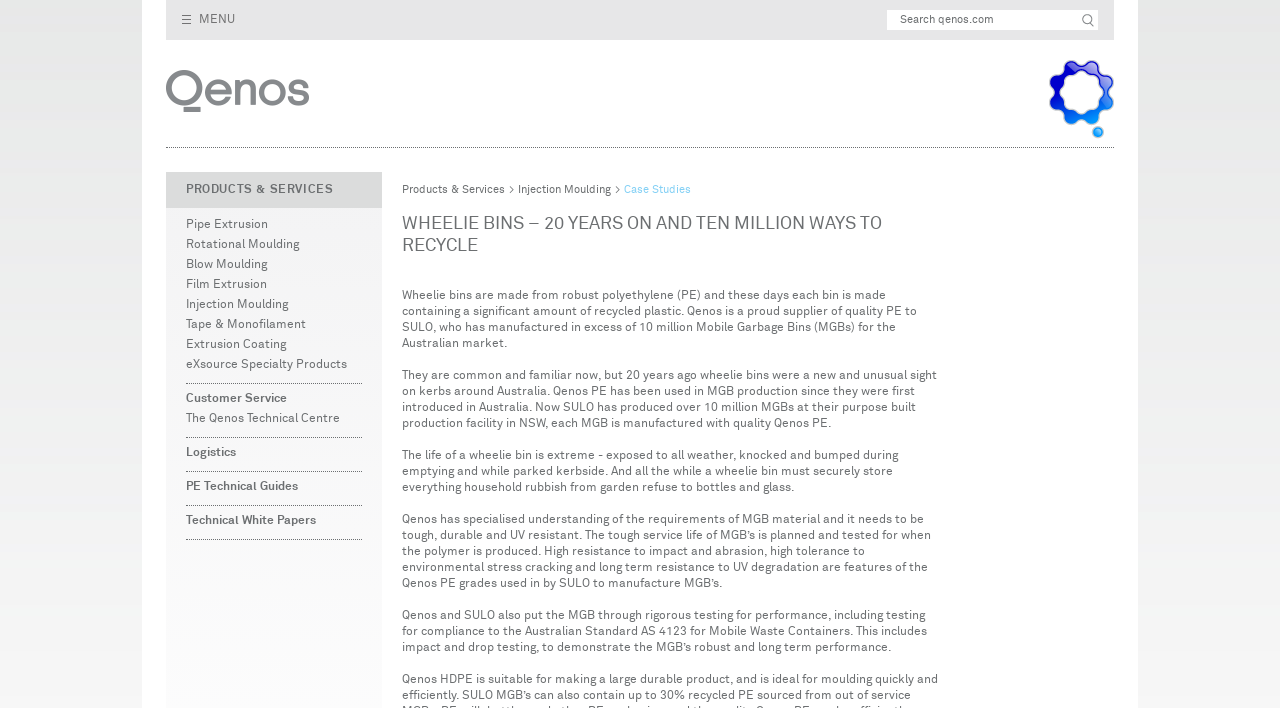What is the company name mentioned on the webpage?
Refer to the image and provide a detailed answer to the question.

The company name 'Qenos' is mentioned in the webpage, specifically in the text 'Qenos is a proud supplier of quality PE to SULO...' and 'Qenos PE has been used in MGB production since they were first introduced in Australia.'